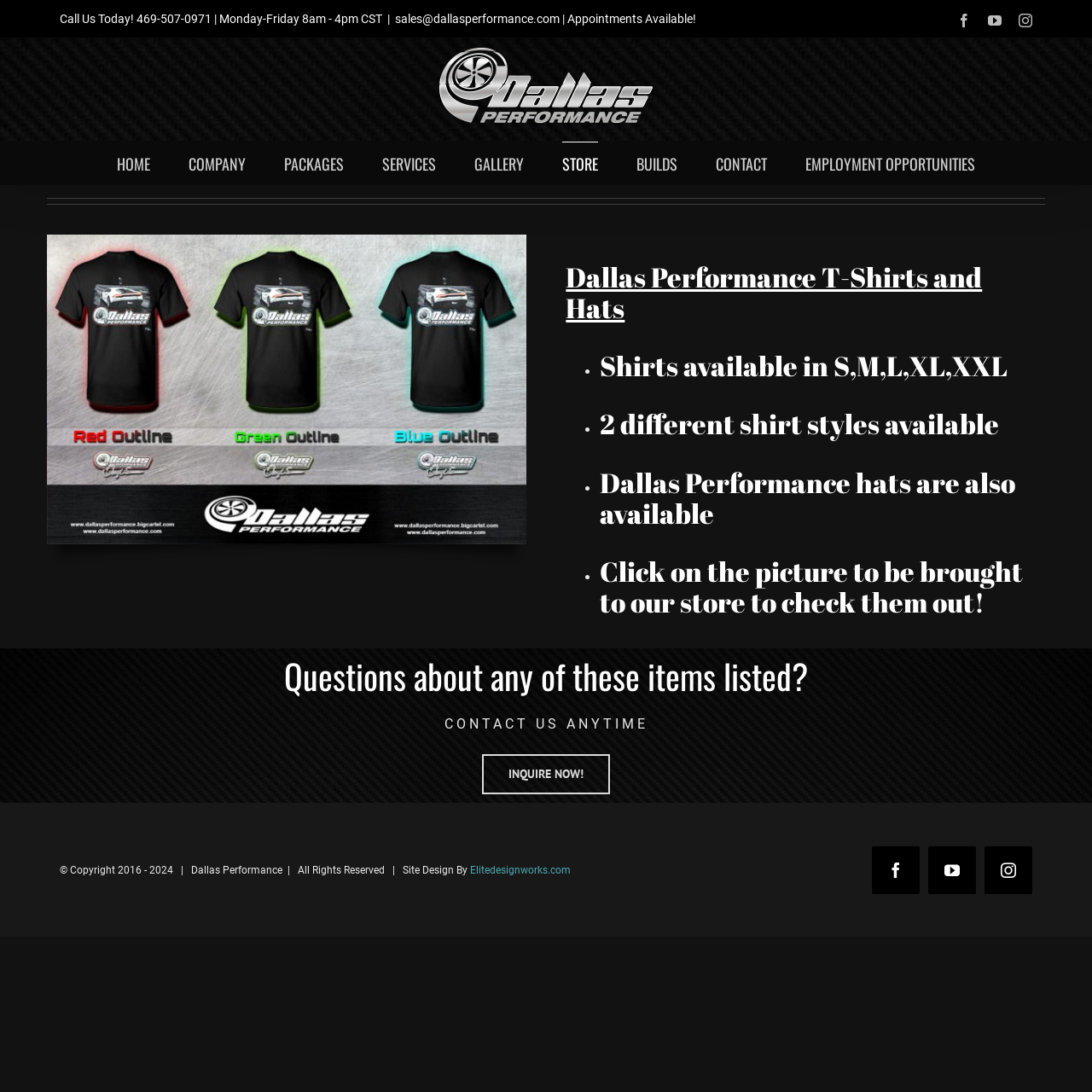Elaborate on the webpage's design and content in a detailed caption.

The webpage is for Dallas Performance, a company that sells Lamborghini parts and cars. At the top of the page, there is a header section with a logo, navigation menu, and social media links. The logo is positioned on the left side, with the navigation menu below it, featuring links to various sections of the website, including Home, Company, Packages, and more. On the right side of the header, there are links to Facebook, YouTube, and Instagram.

Below the header, there is a main content section that takes up most of the page. The first element in this section is a link to a T-shirt and hat store, with a heading that reads "Dallas Performance T-Shirts and Hats". This is followed by a list of bullet points describing the available shirt styles and sizes. Below this list, there is a heading that asks if the user has questions about the items listed, and a call-to-action link to "INQUIRE NOW!".

At the bottom of the page, there is a footer section with copyright information, a link to the website's designer, and social media links again. There is also a "Go to Top" link in the bottom right corner.

Throughout the page, there are several links and buttons, including a "Call Us Today!" link at the top, a "sales@dallasperformance.com" link, and an "Appointments Available!" link. The overall layout is organized, with clear headings and concise text.